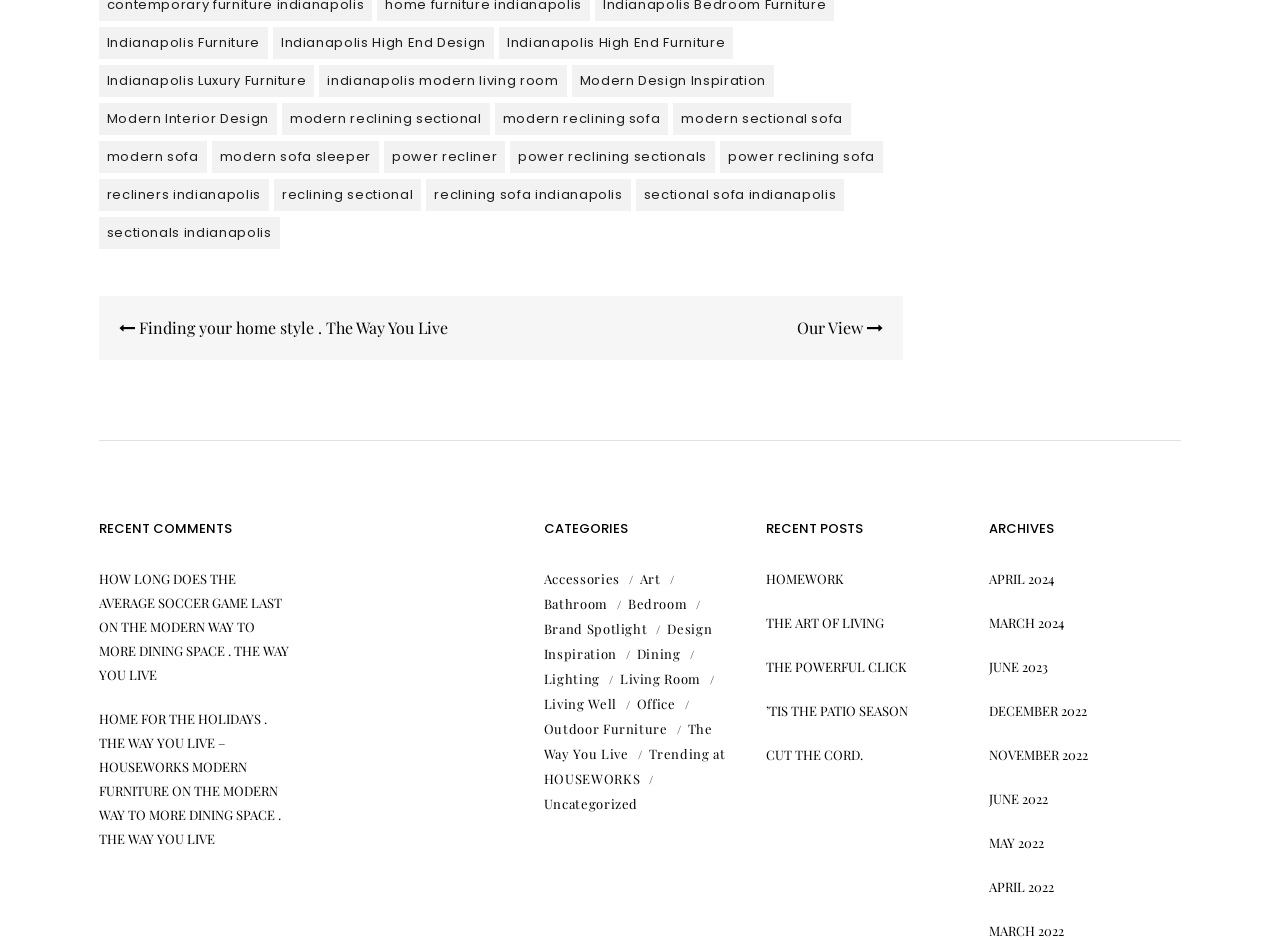Identify the bounding box coordinates necessary to click and complete the given instruction: "View 'Modern Design Inspiration'".

[0.447, 0.069, 0.605, 0.103]